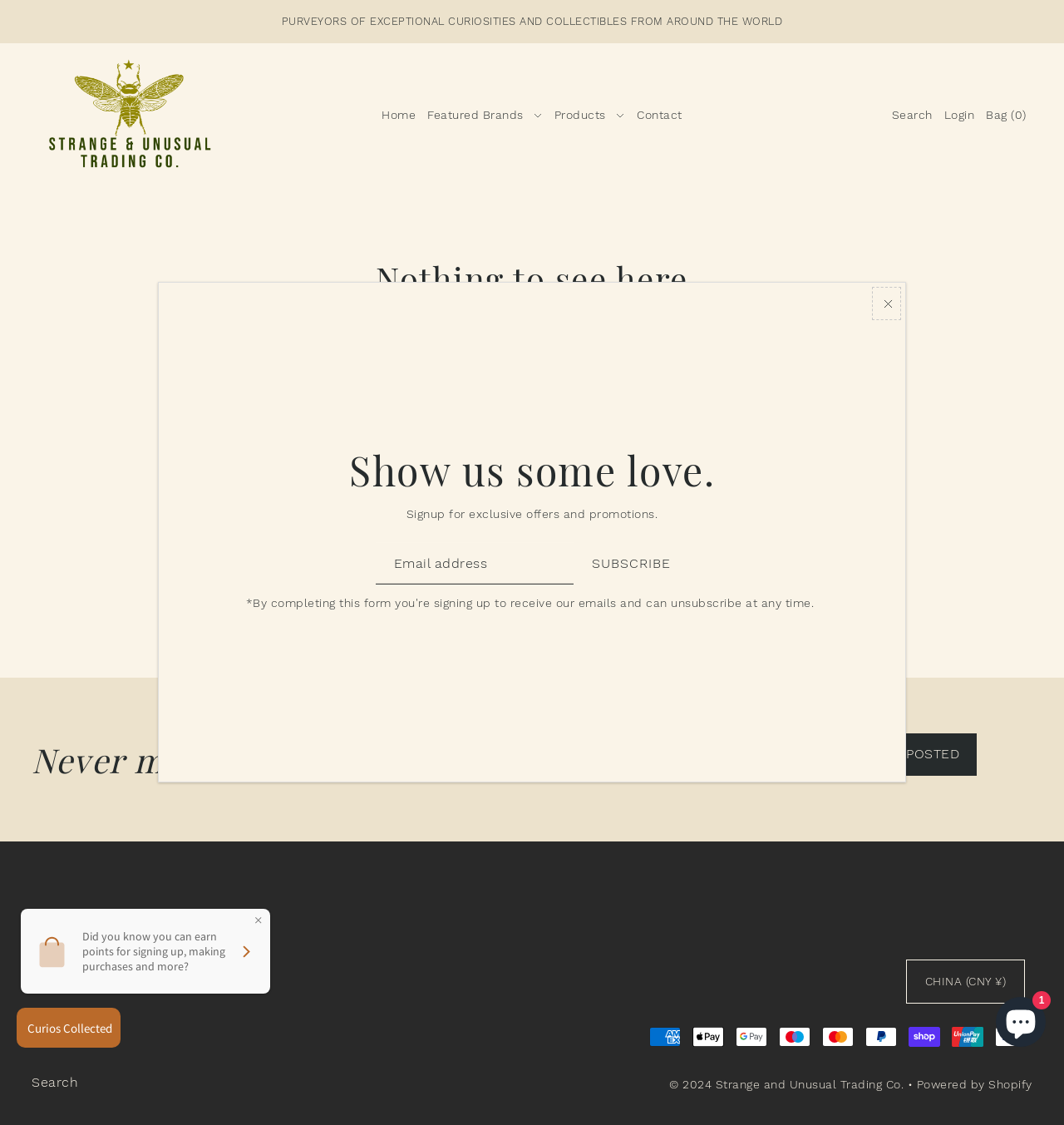Determine the bounding box coordinates for the element that should be clicked to follow this instruction: "View history". The coordinates should be given as four float numbers between 0 and 1, in the format [left, top, right, bottom].

None